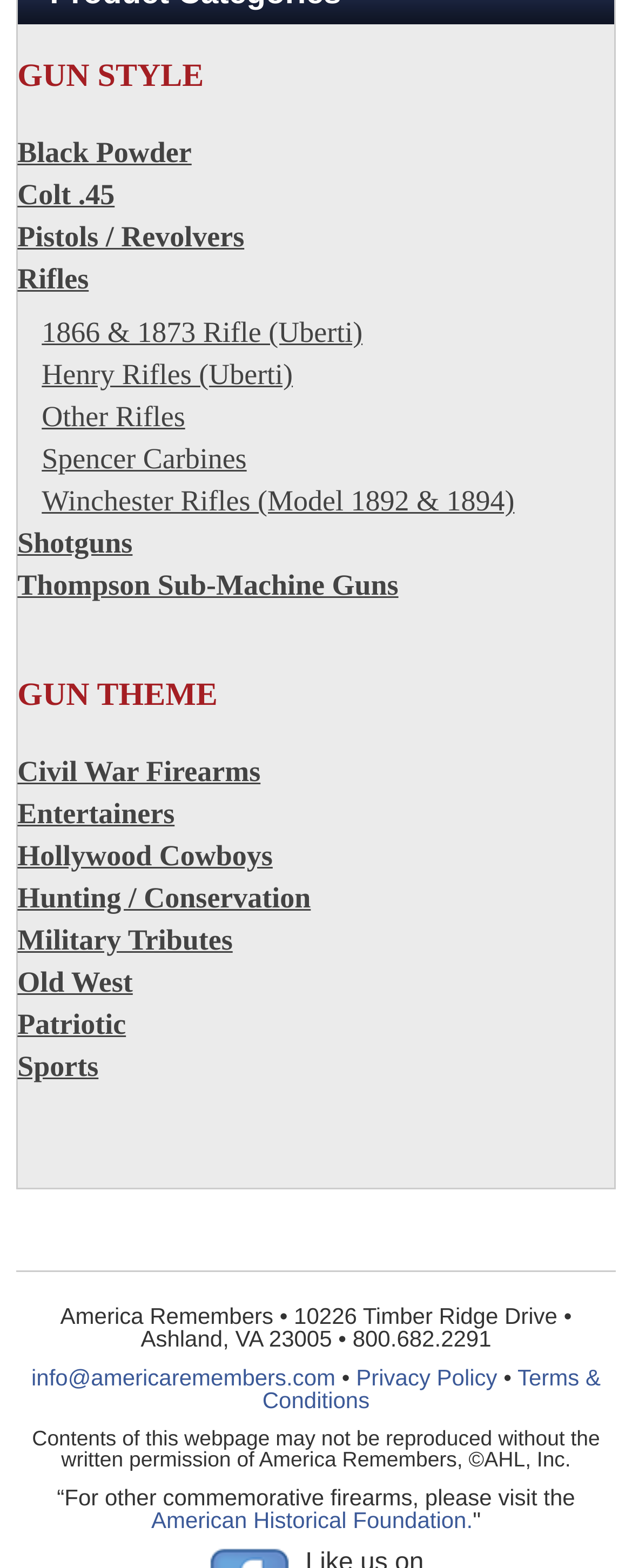Please analyze the image and give a detailed answer to the question:
What is the name of the company behind this website?

The company name 'America Remembers' is mentioned in the static text element with the address and phone number, indicating that it is the company behind this website.